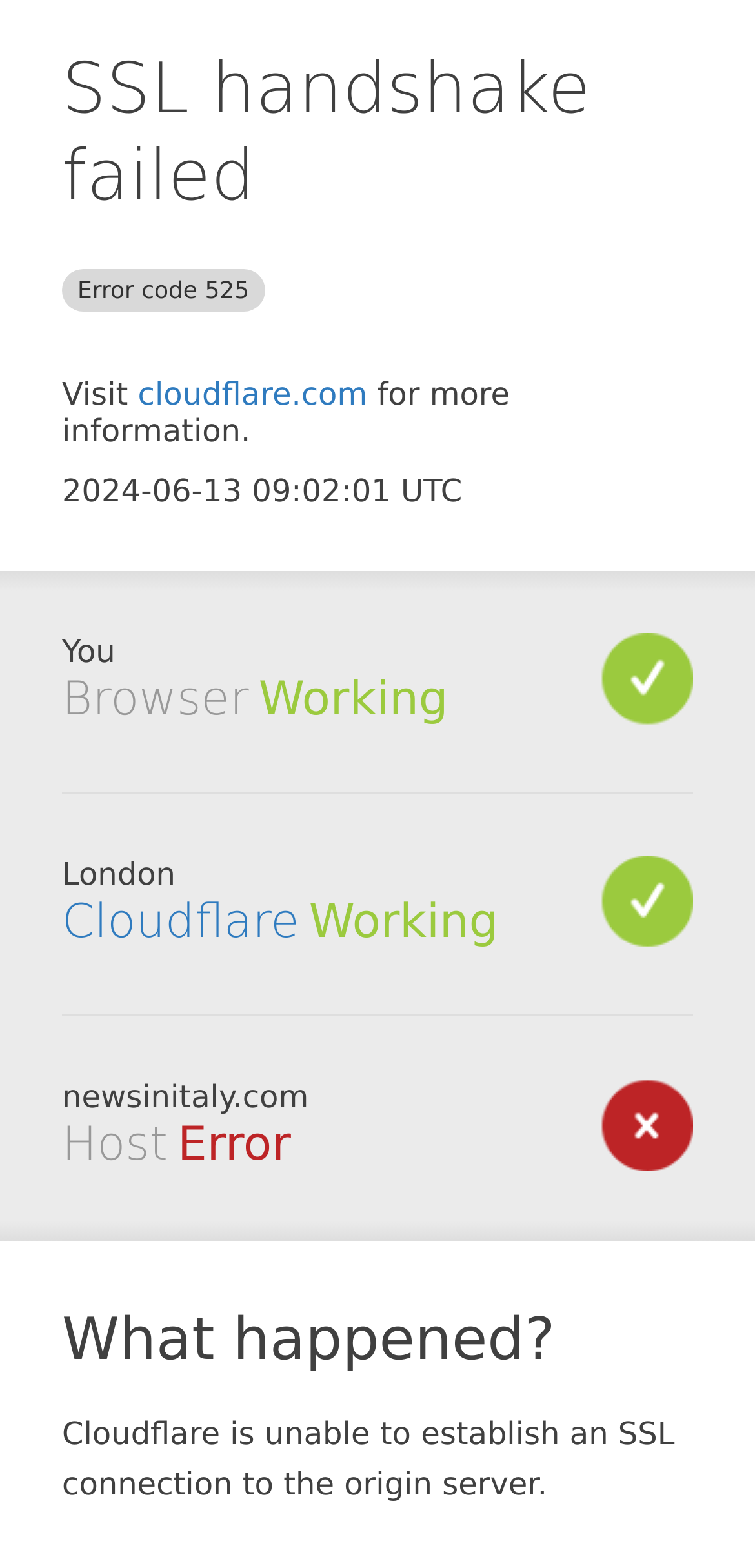Using the provided element description: "cloudflare.com", determine the bounding box coordinates of the corresponding UI element in the screenshot.

[0.183, 0.24, 0.486, 0.263]